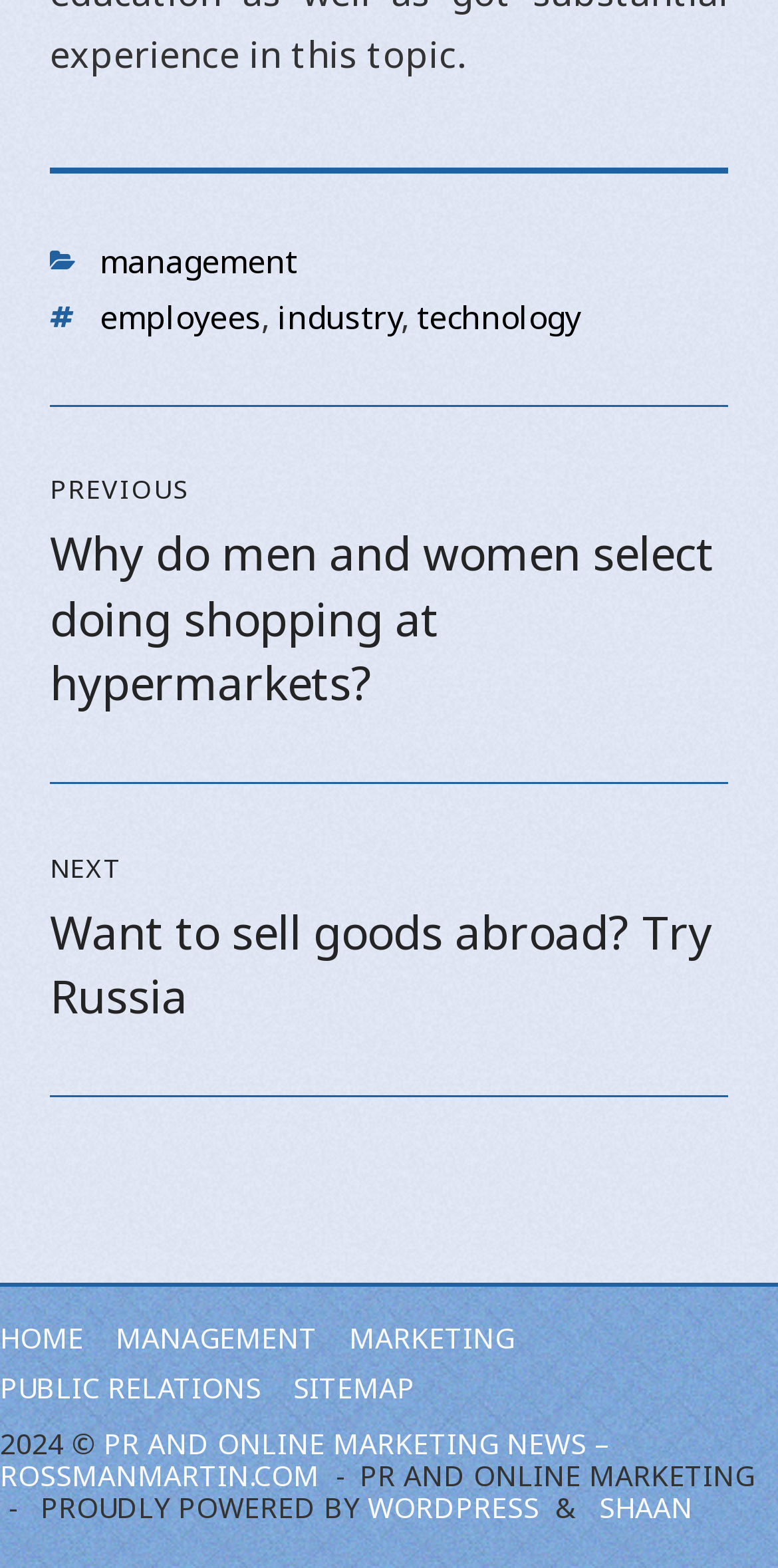Answer the question in one word or a short phrase:
What is the copyright year of the website?

2024